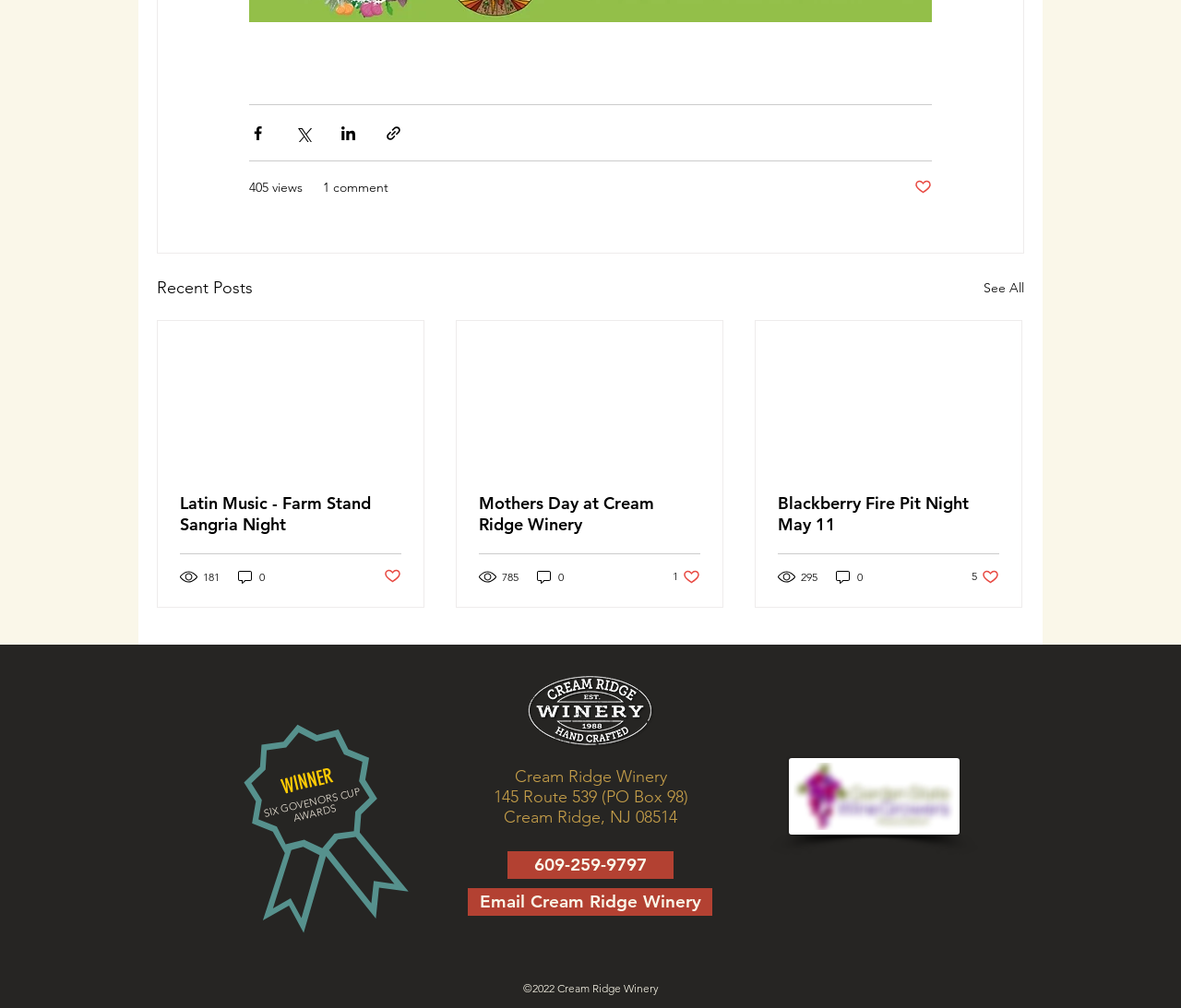Pinpoint the bounding box coordinates of the clickable element needed to complete the instruction: "Share via Facebook". The coordinates should be provided as four float numbers between 0 and 1: [left, top, right, bottom].

[0.211, 0.123, 0.226, 0.14]